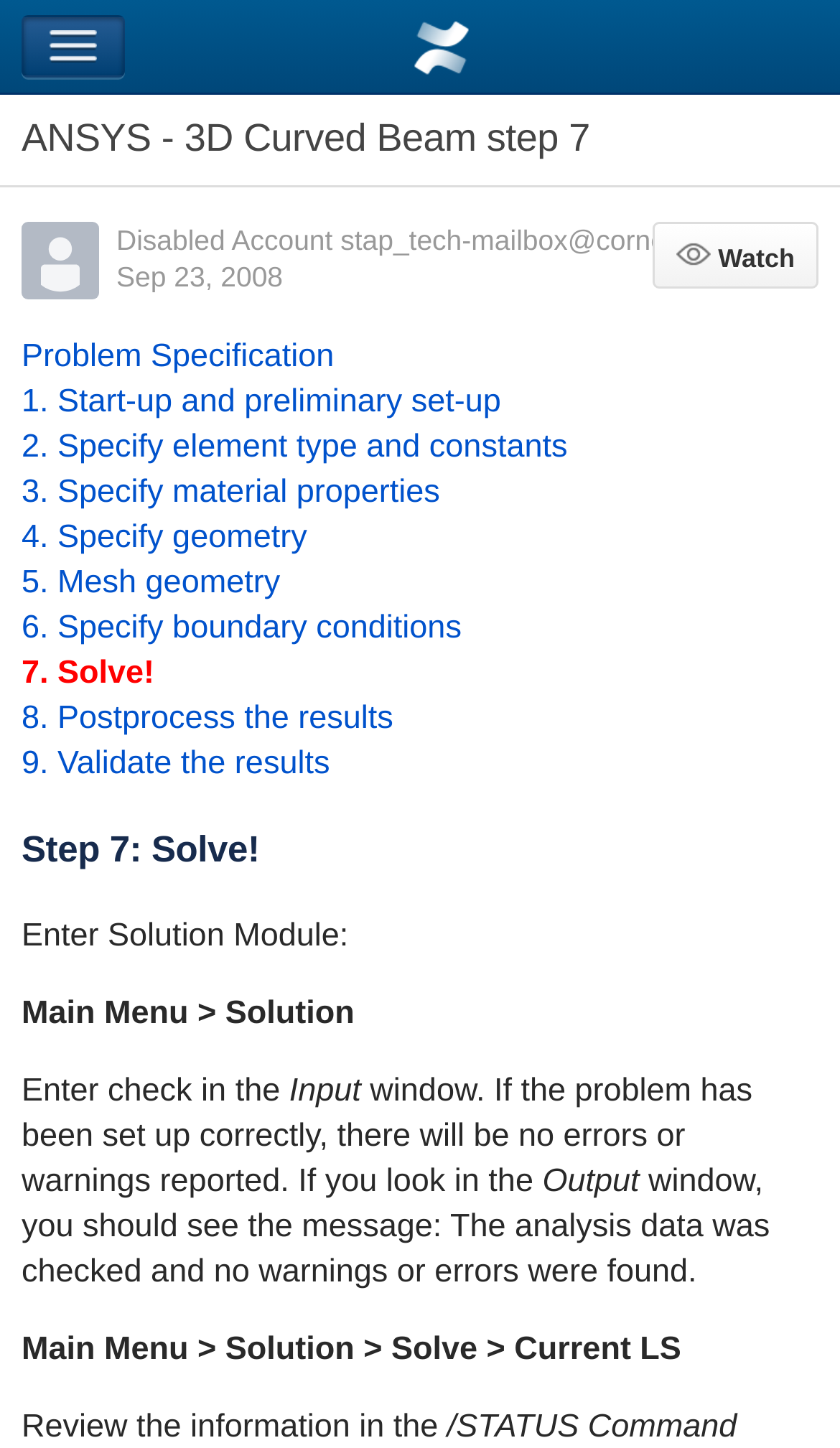Provide the text content of the webpage's main heading.

ANSYS - 3D Curved Beam step 7